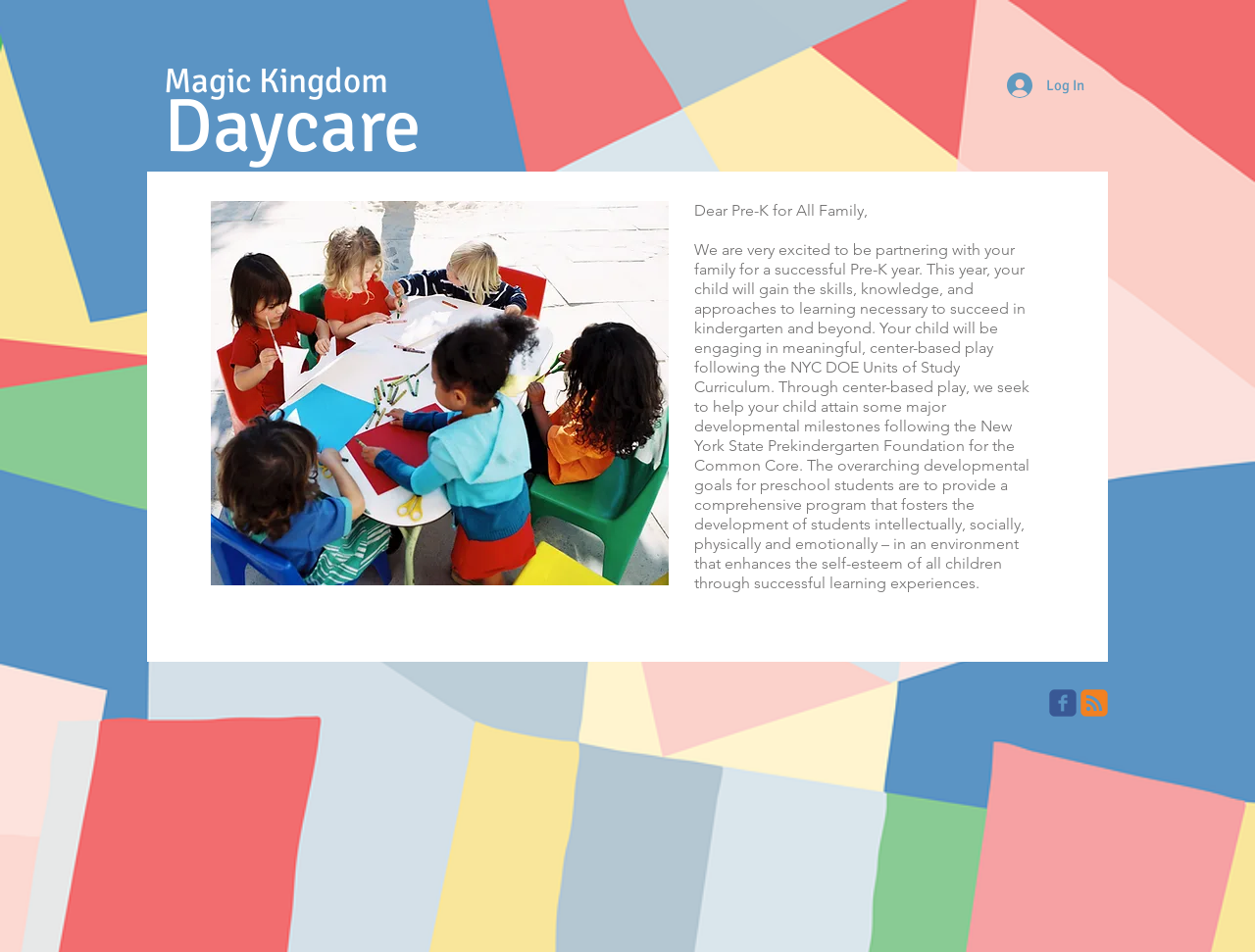Identify the bounding box for the UI element specified in this description: "Log In". The coordinates must be four float numbers between 0 and 1, formatted as [left, top, right, bottom].

[0.791, 0.07, 0.875, 0.109]